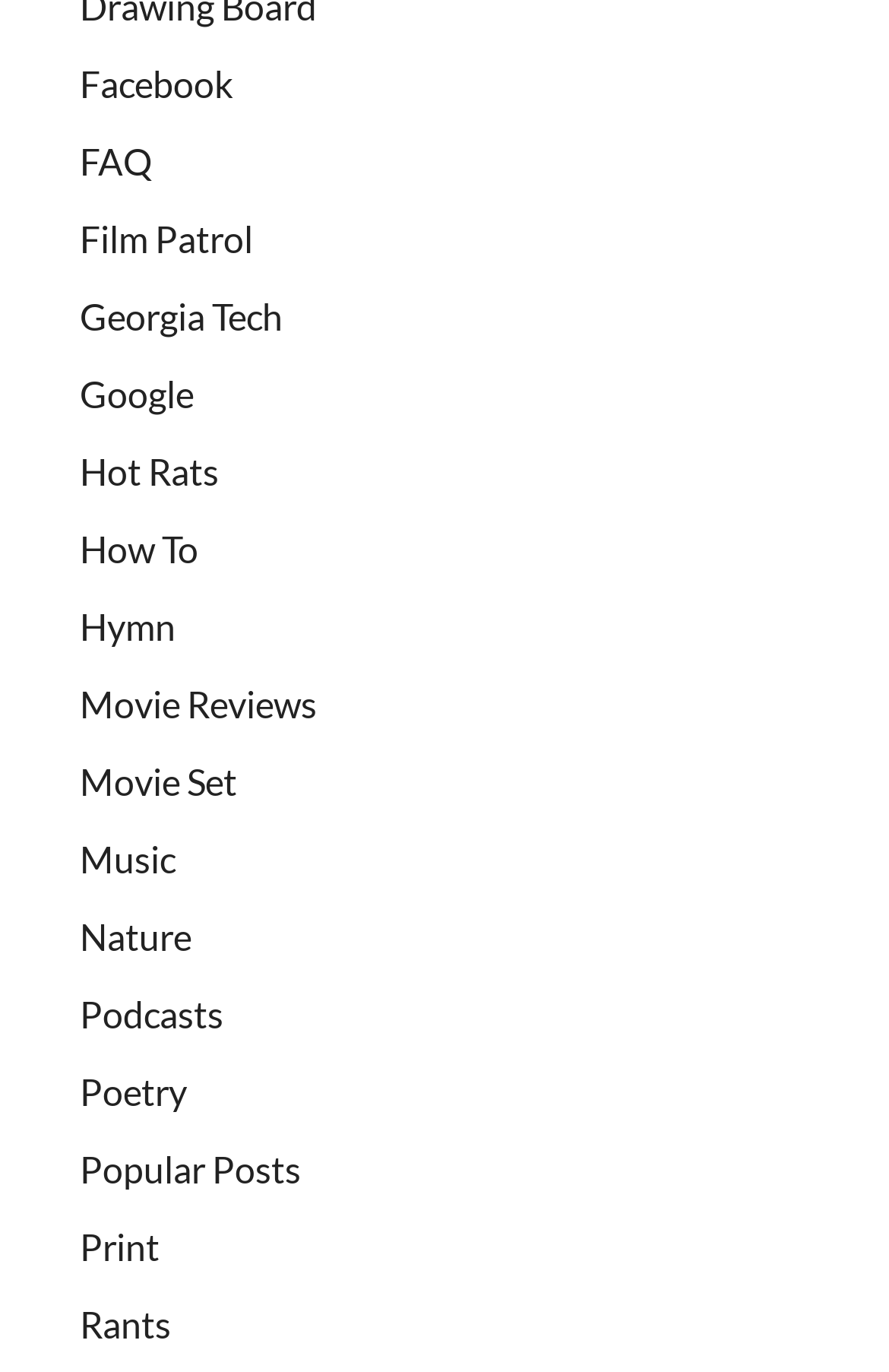Please indicate the bounding box coordinates of the element's region to be clicked to achieve the instruction: "explore Film Patrol". Provide the coordinates as four float numbers between 0 and 1, i.e., [left, top, right, bottom].

[0.09, 0.157, 0.285, 0.189]